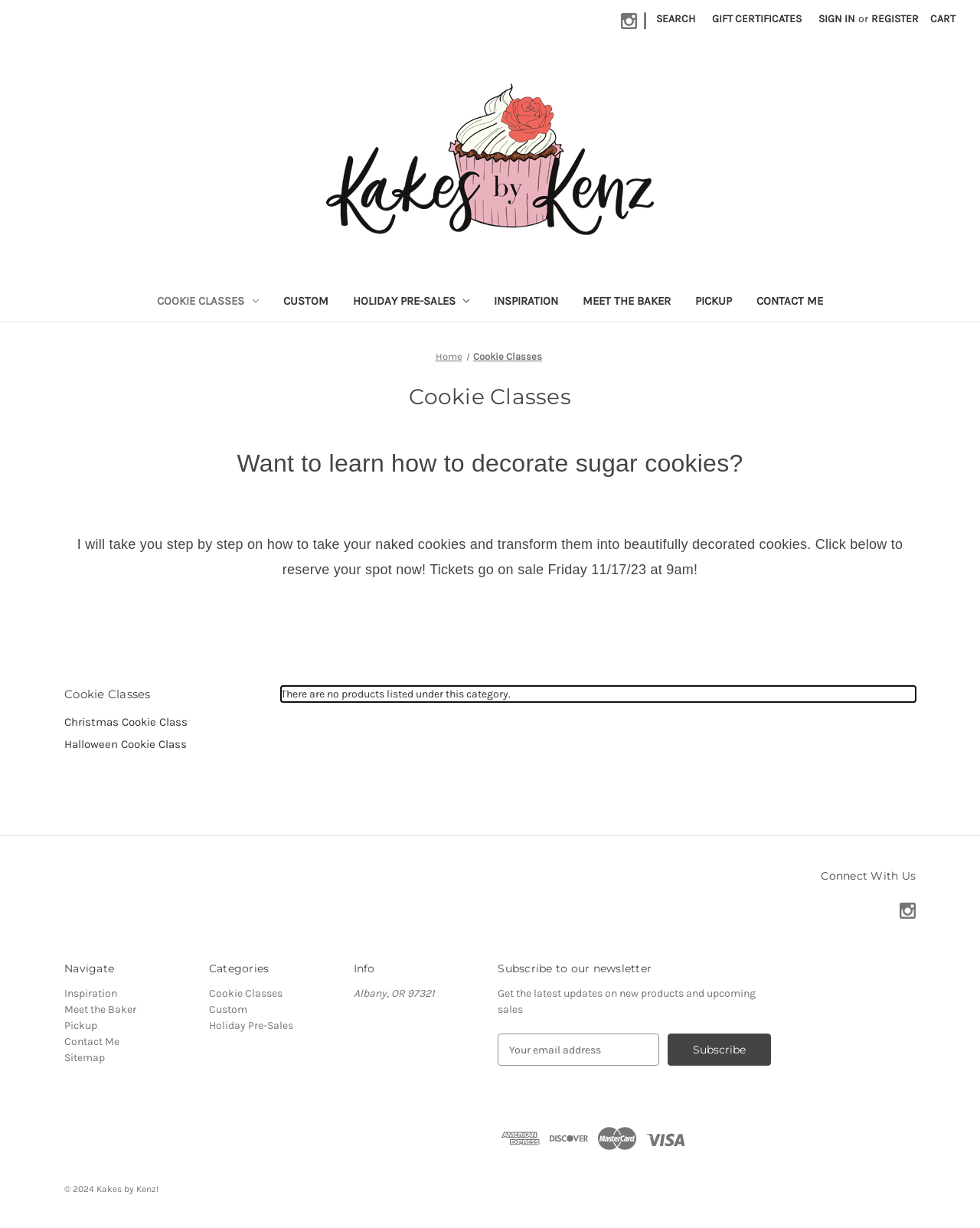What type of products are being sold on this website?
Provide a detailed answer to the question using information from the image.

Based on the presence of links related to cookie decorating and the mention of 'naked cookies' in the heading, it can be inferred that the website is selling cookies or cookie-related products.